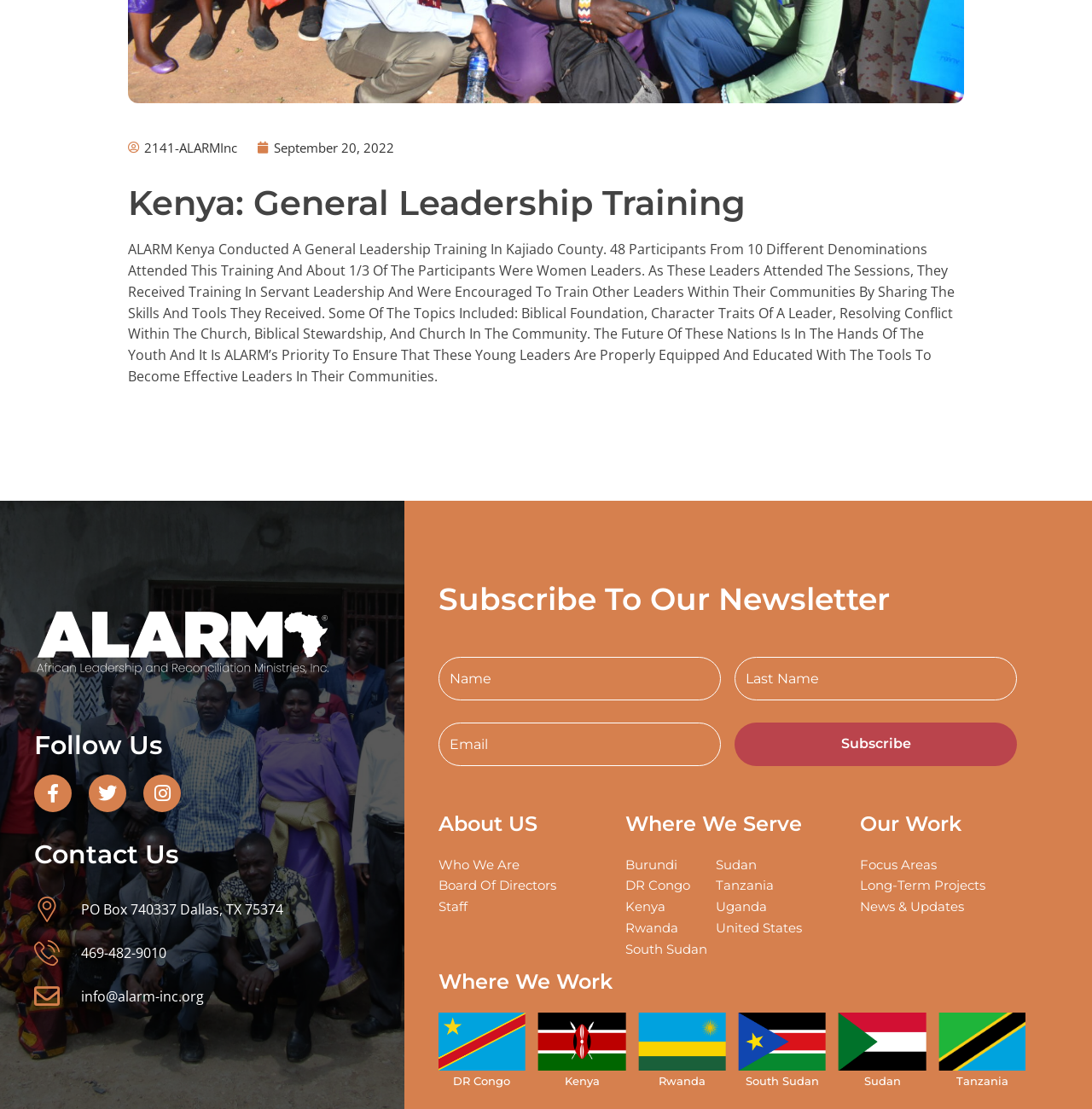How many social media links are there?
With the help of the image, please provide a detailed response to the question.

There are three social media links, namely Facebook, Twitter, and Instagram, which can be found under the 'Follow Us' heading, located at the top-left corner of the webpage.